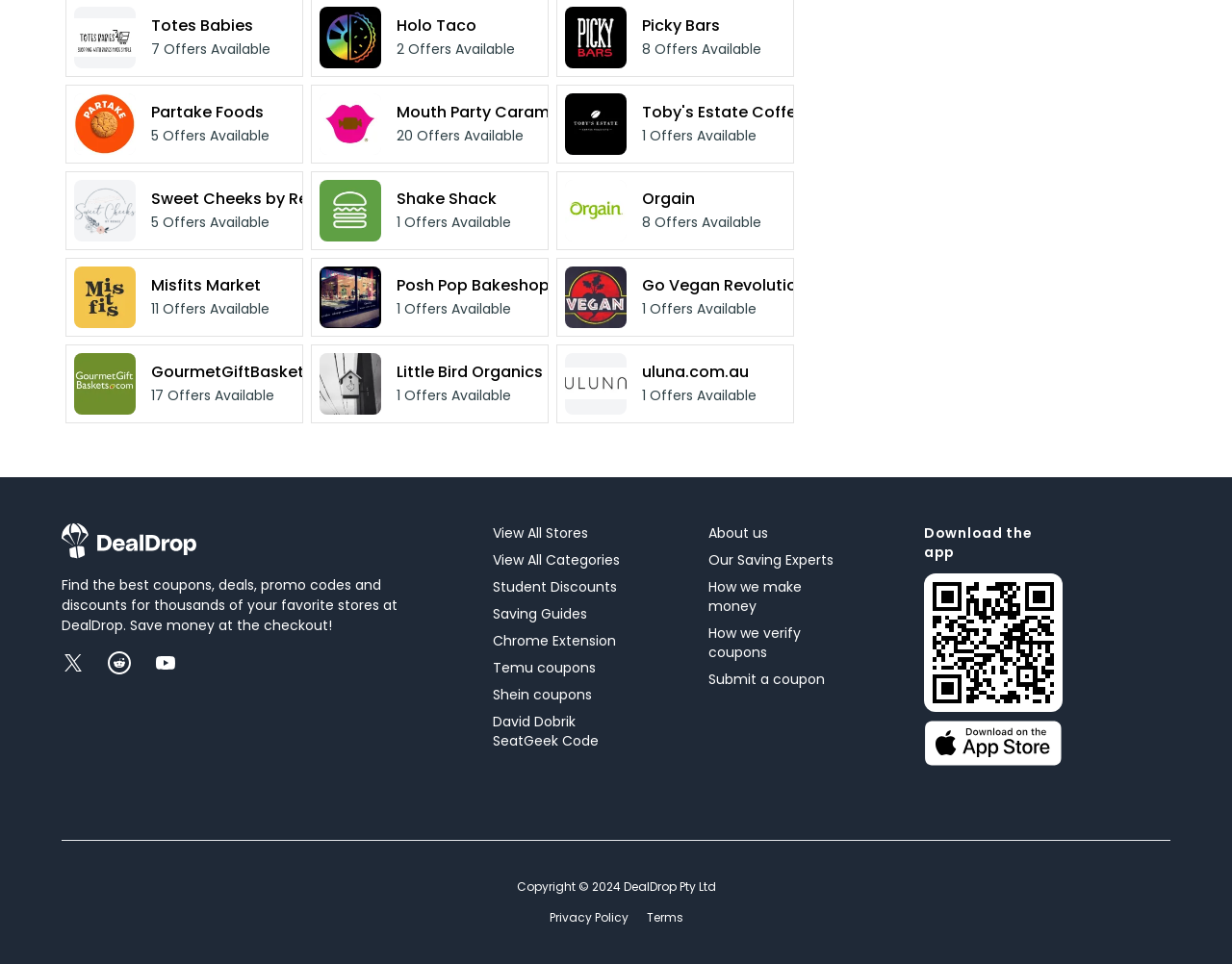Pinpoint the bounding box coordinates for the area that should be clicked to perform the following instruction: "View All Stores".

[0.4, 0.543, 0.512, 0.563]